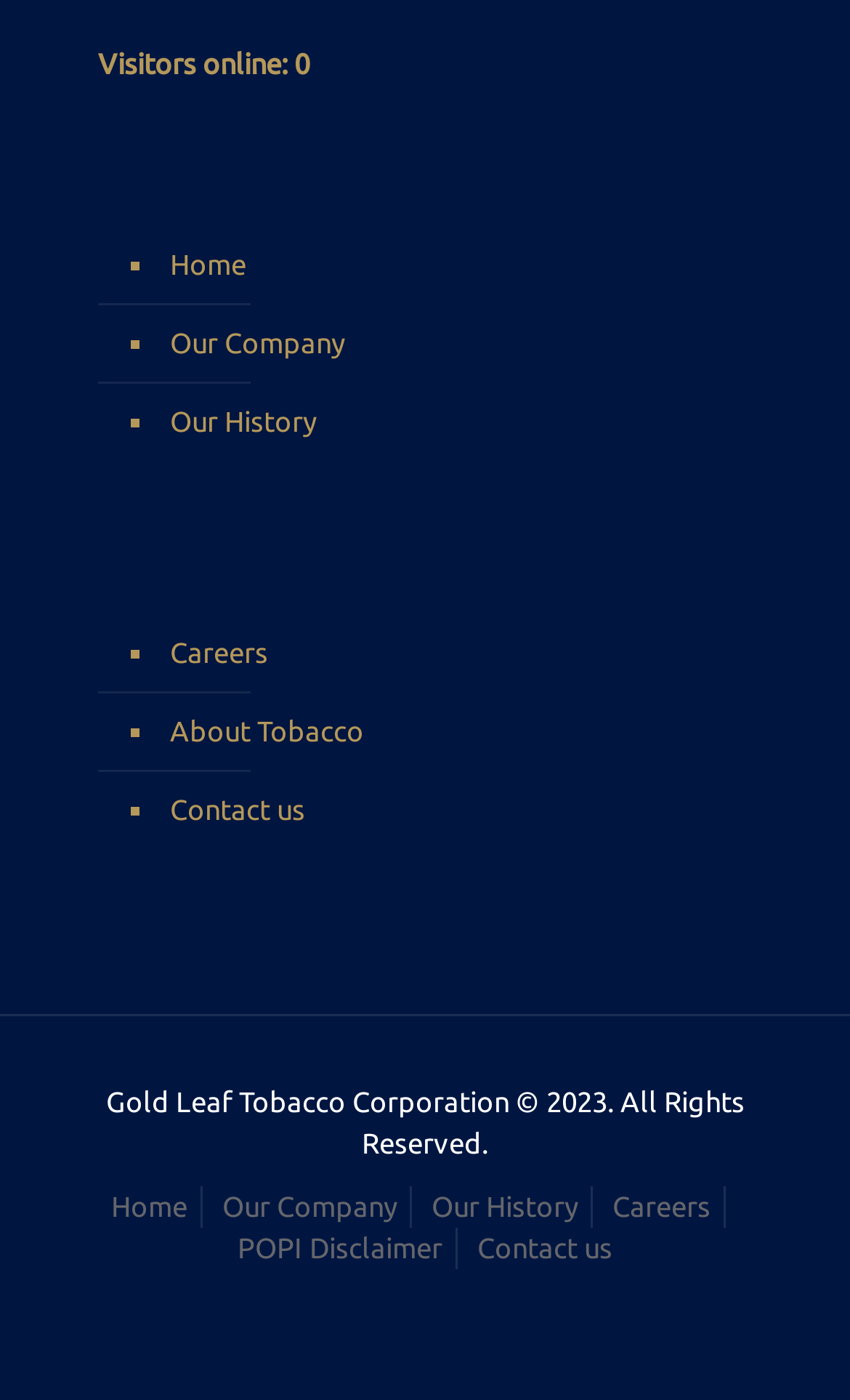Please identify the bounding box coordinates of the element on the webpage that should be clicked to follow this instruction: "contact us". The bounding box coordinates should be given as four float numbers between 0 and 1, formatted as [left, top, right, bottom].

[0.192, 0.552, 0.859, 0.608]